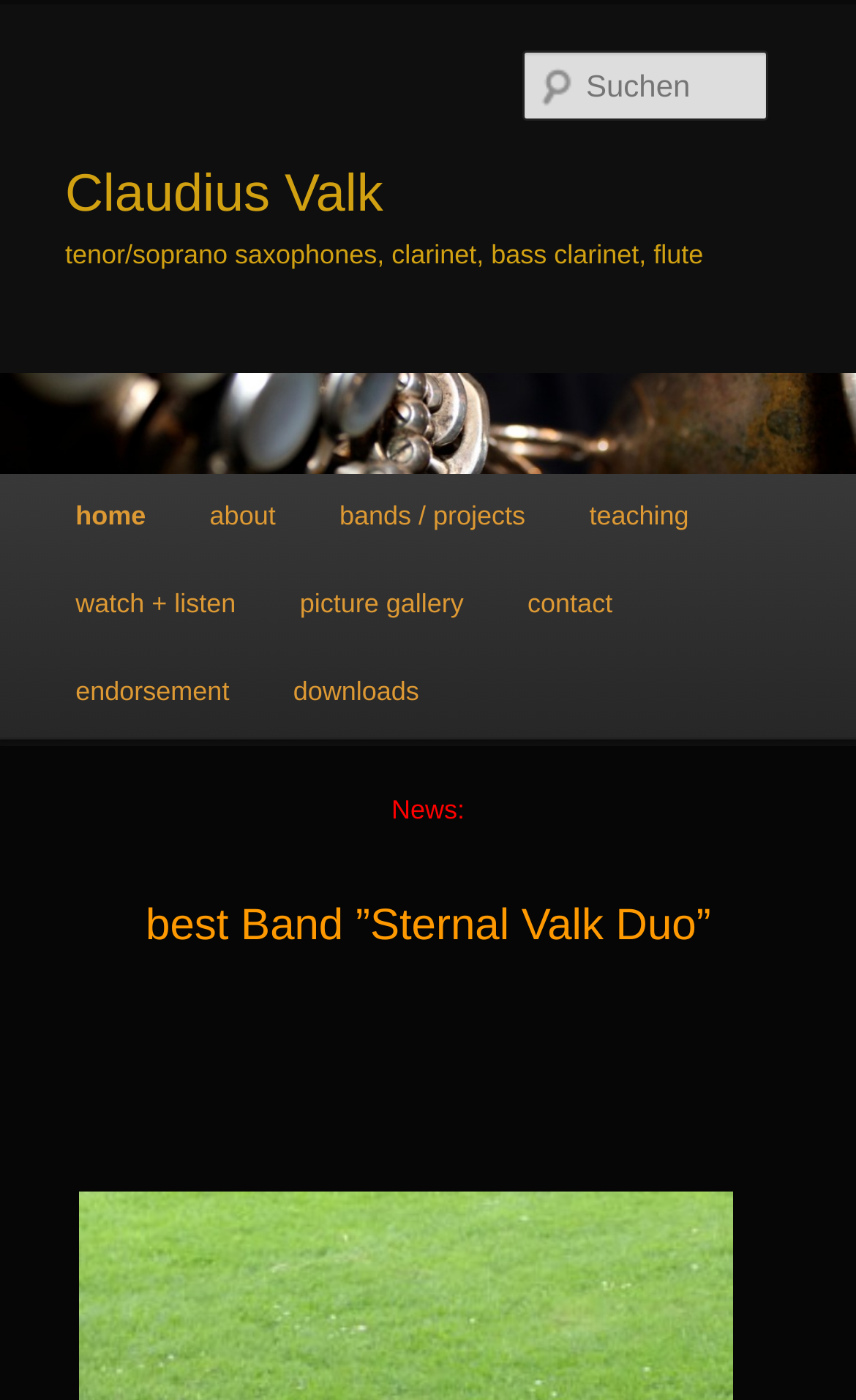What is the name of the band mentioned?
Give a single word or phrase as your answer by examining the image.

Sternal Valk Duo